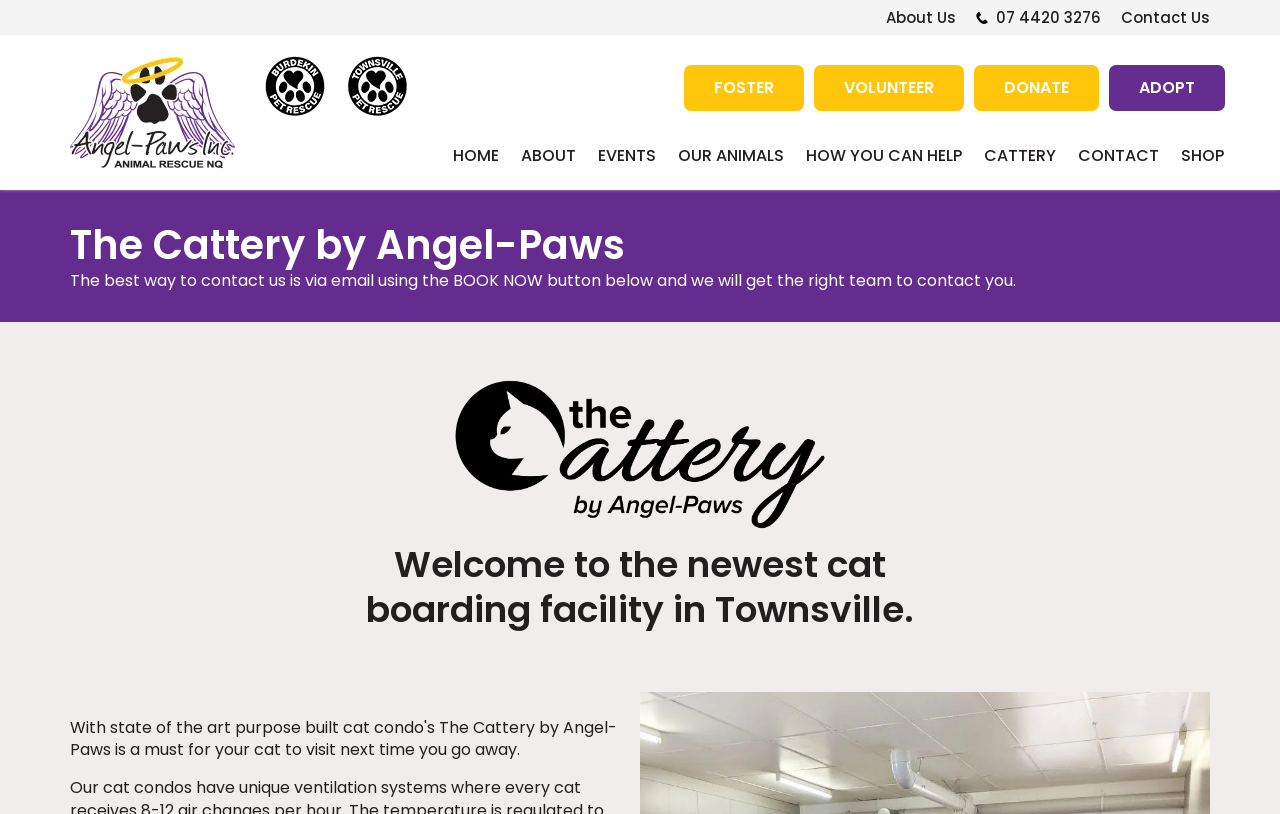Respond to the question below with a single word or phrase: How can I contact the organization?

Via email